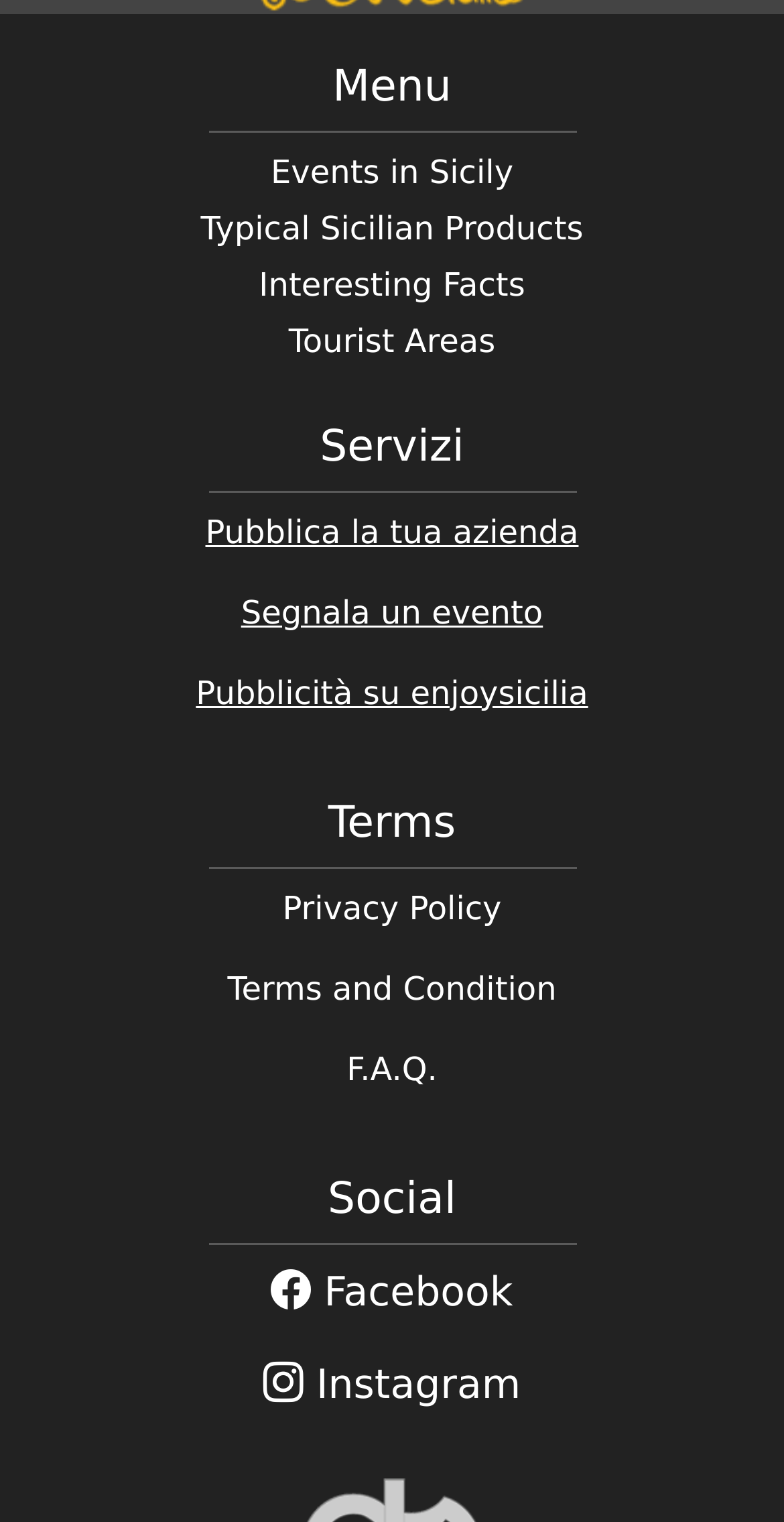Please mark the clickable region by giving the bounding box coordinates needed to complete this instruction: "Visit enjoysicilia on Facebook".

[0.346, 0.832, 0.654, 0.864]